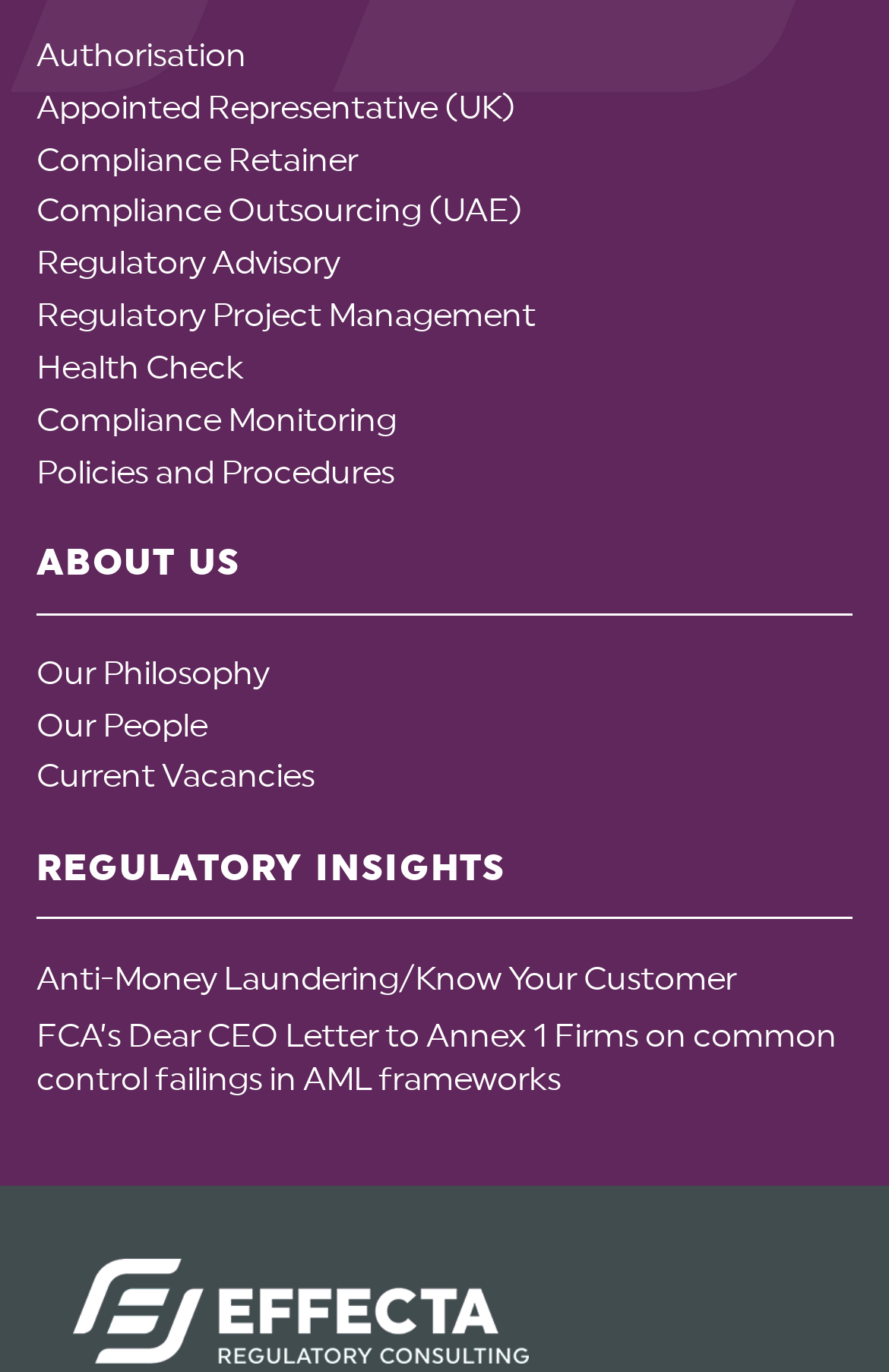Kindly determine the bounding box coordinates for the area that needs to be clicked to execute this instruction: "View Regulatory Advisory".

[0.041, 0.177, 0.959, 0.205]